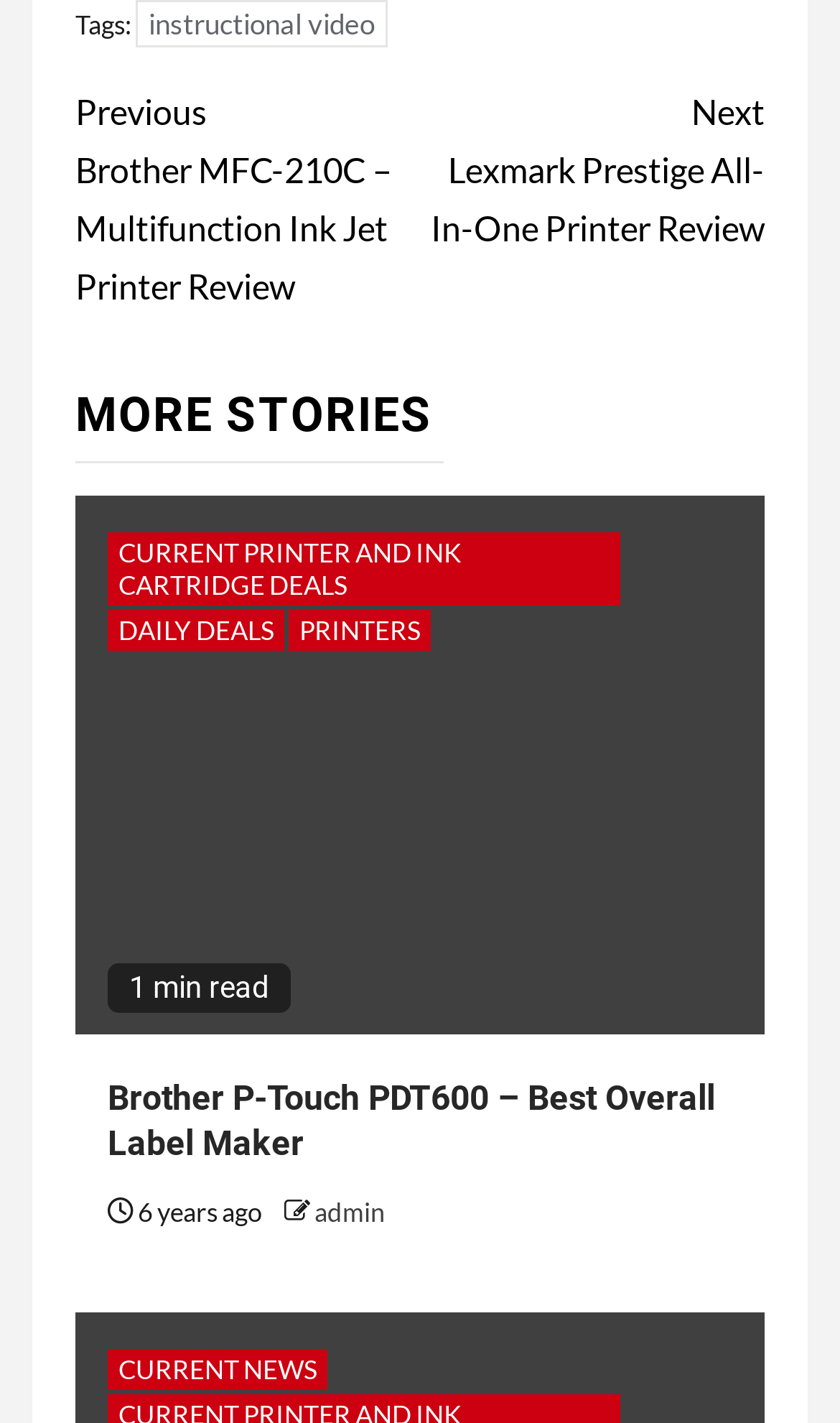Please determine the bounding box coordinates for the UI element described here. Use the format (top-left x, top-left y, bottom-right x, bottom-right y) with values bounded between 0 and 1: admin

[0.374, 0.841, 0.459, 0.863]